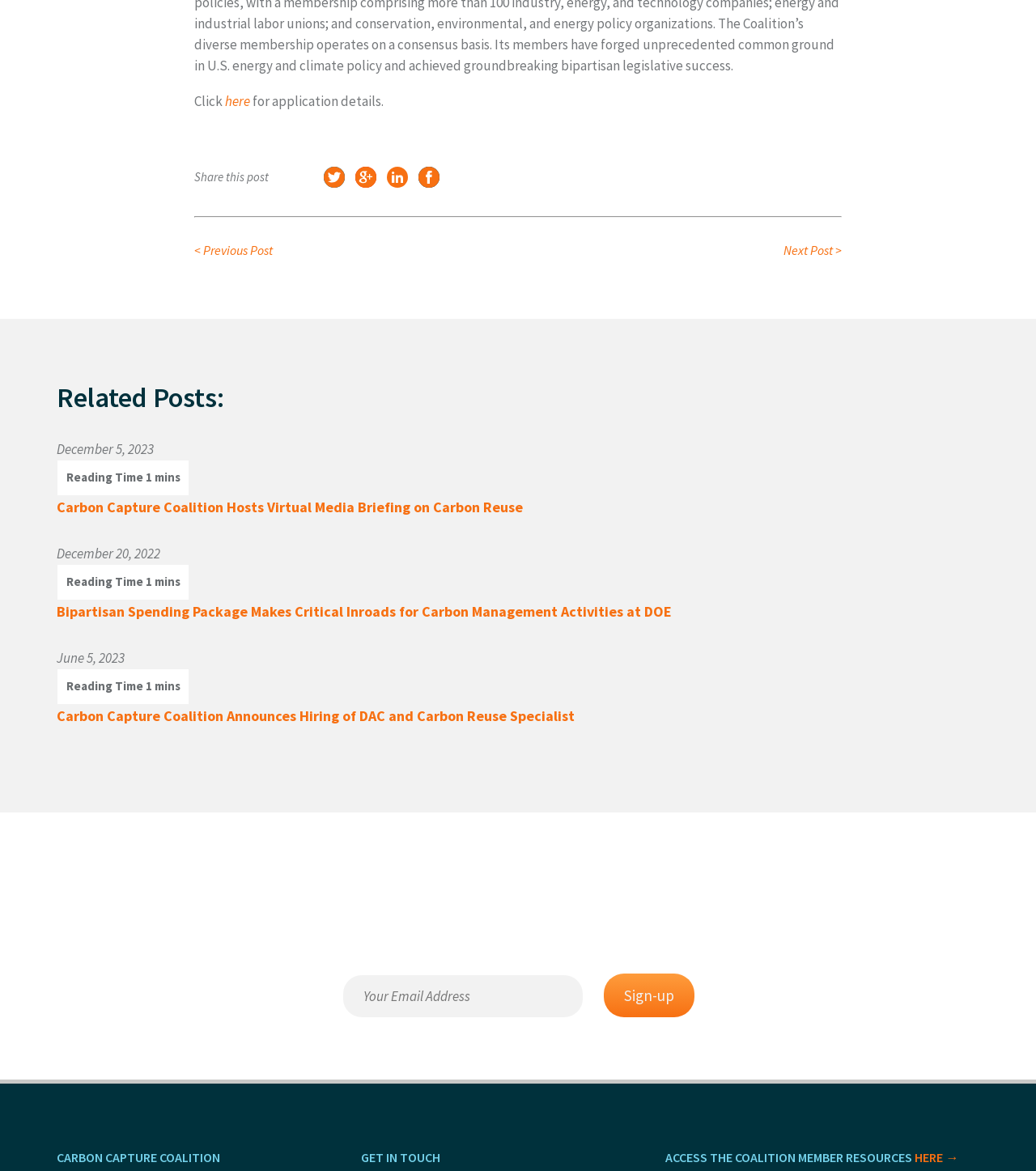Determine the bounding box coordinates for the HTML element mentioned in the following description: "China". The coordinates should be a list of four floats ranging from 0 to 1, represented as [left, top, right, bottom].

None